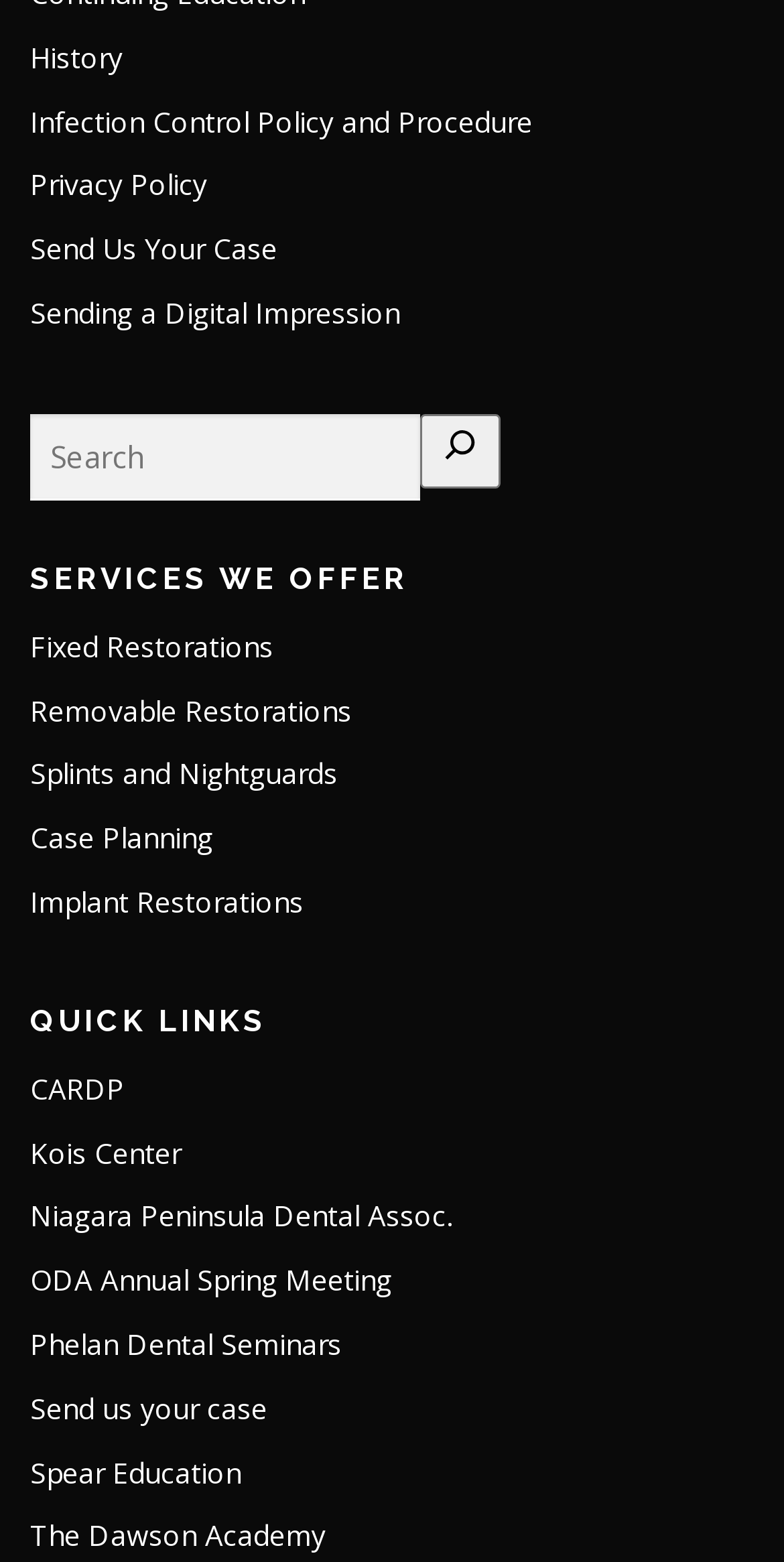Identify the bounding box for the element characterized by the following description: "Infection Control Policy and Procedure".

[0.038, 0.065, 0.679, 0.09]